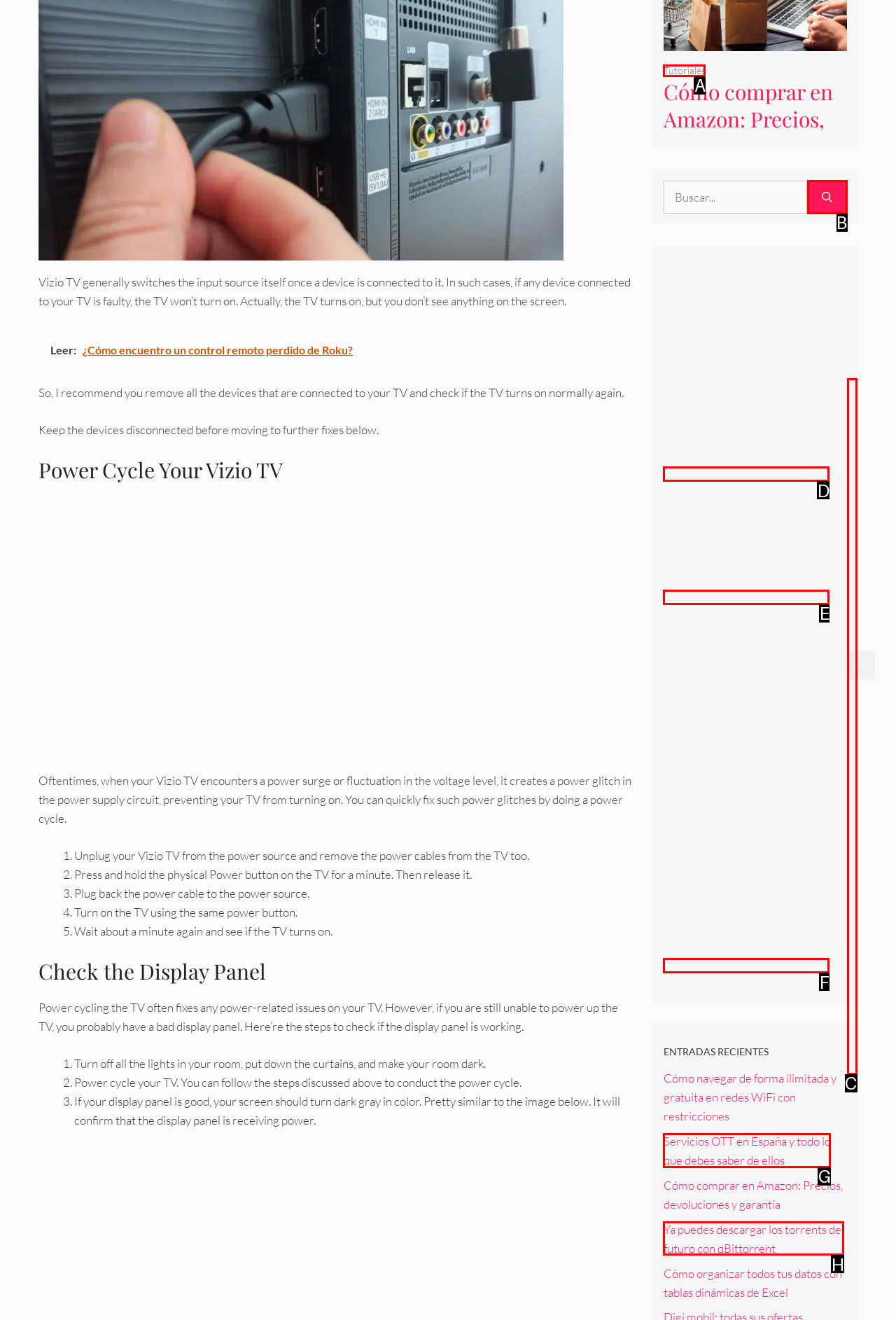Given the description: parent_node: Buscar: aria-label="Buscar", select the HTML element that matches it best. Reply with the letter of the chosen option directly.

B